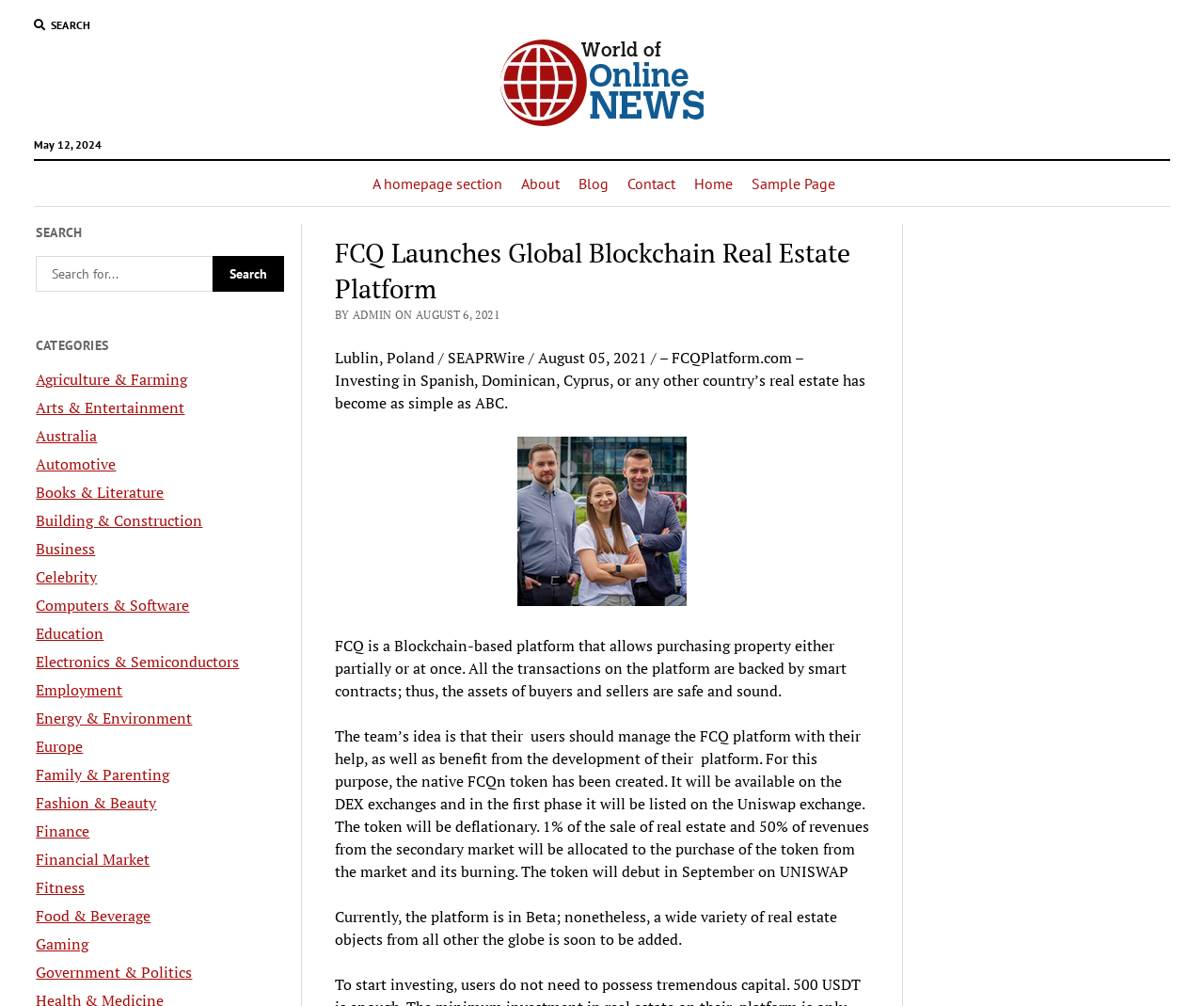Respond with a single word or phrase to the following question:
How many categories are listed?

24